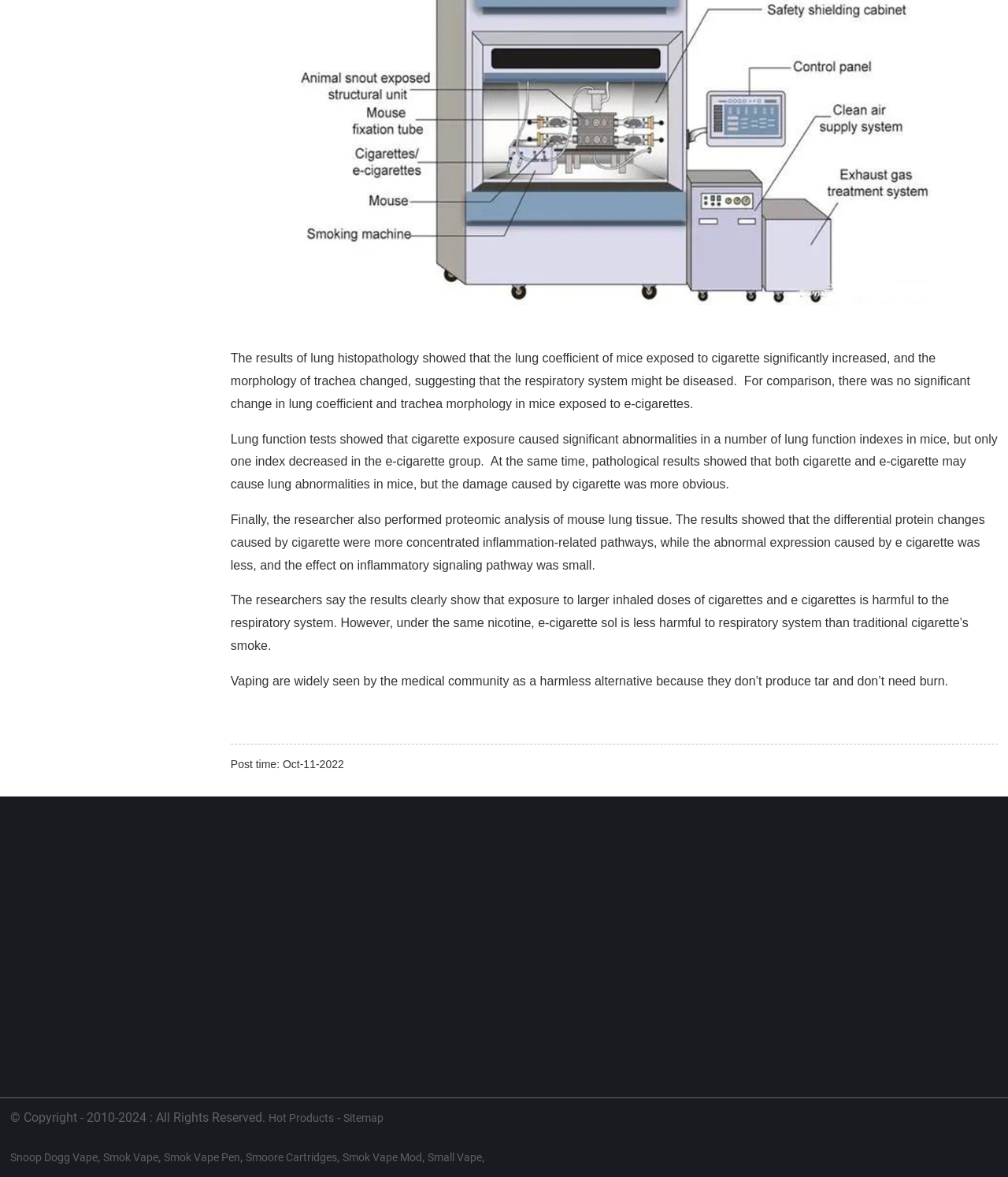Using the description: "Sitemap", determine the UI element's bounding box coordinates. Ensure the coordinates are in the format of four float numbers between 0 and 1, i.e., [left, top, right, bottom].

[0.34, 0.944, 0.38, 0.955]